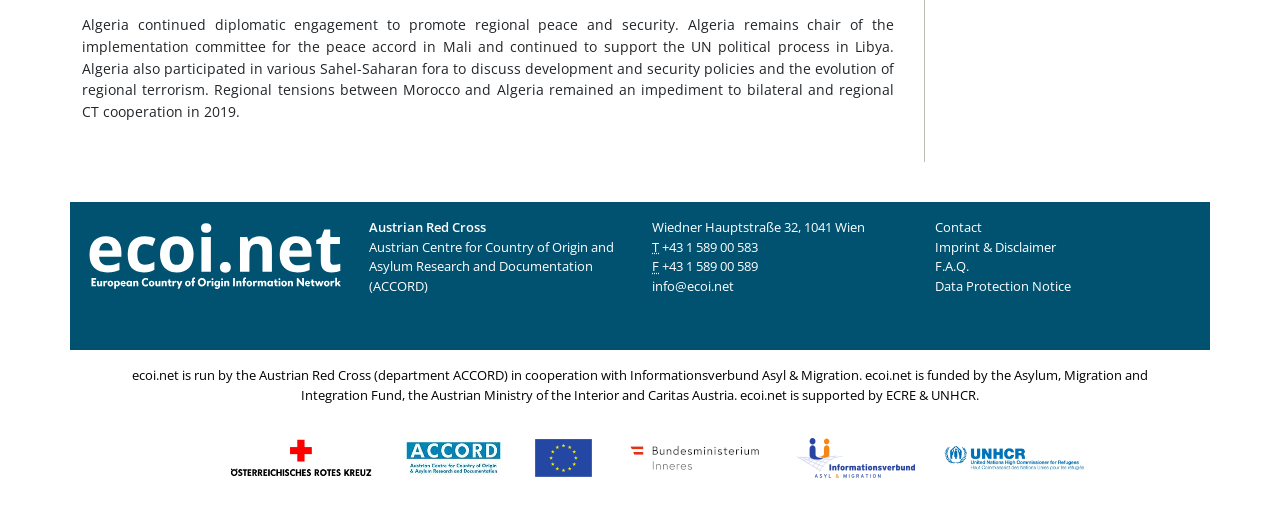Provide the bounding box coordinates for the specified HTML element described in this description: "title="Informationsverbund Asyl & Migration"". The coordinates should be four float numbers ranging from 0 to 1, in the format [left, top, right, bottom].

[0.622, 0.857, 0.714, 0.892]